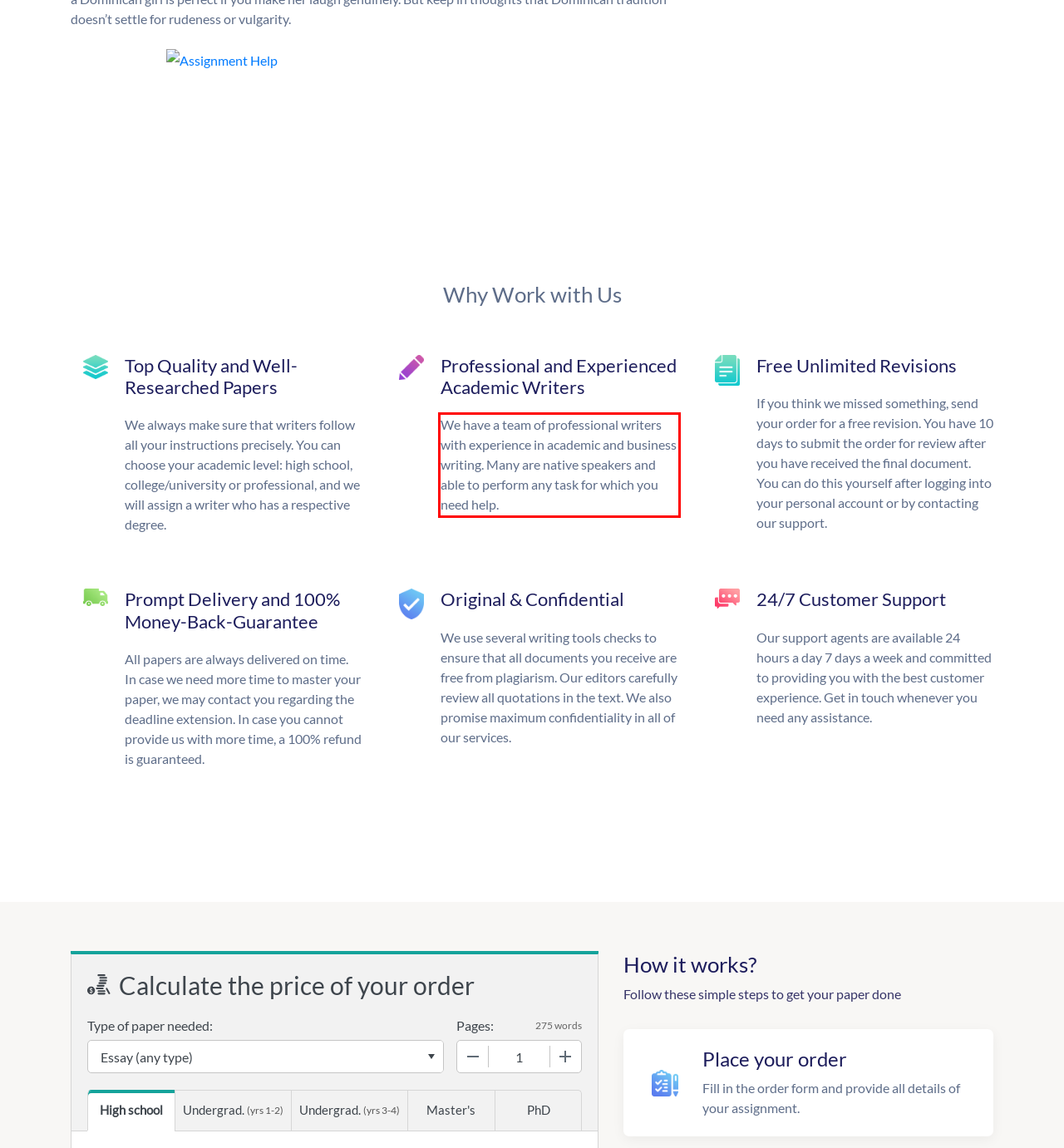You have a screenshot with a red rectangle around a UI element. Recognize and extract the text within this red bounding box using OCR.

We have a team of professional writers with experience in academic and business writing. Many are native speakers and able to perform any task for which you need help.